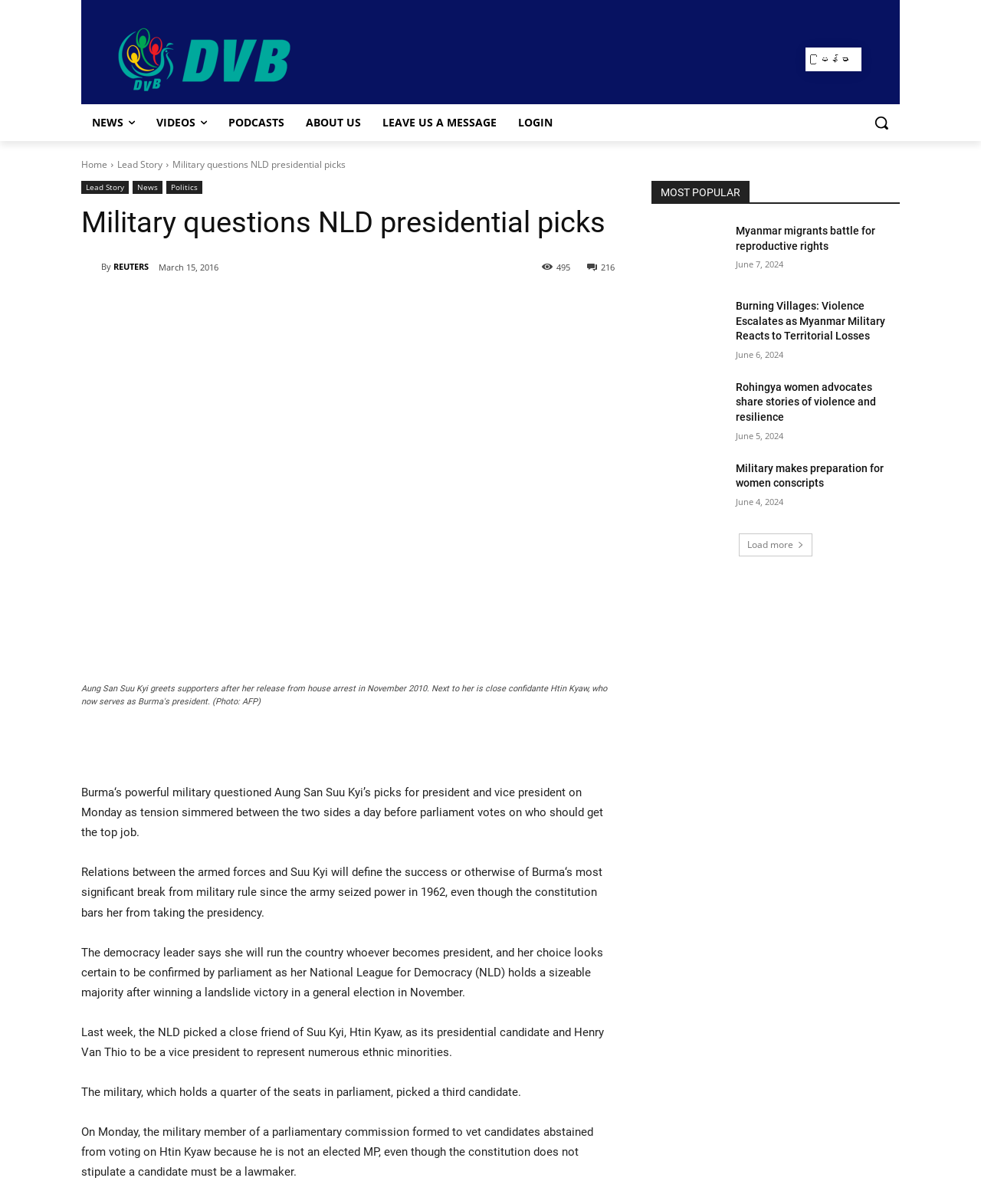Identify the bounding box coordinates for the element that needs to be clicked to fulfill this instruction: "Search for something". Provide the coordinates in the format of four float numbers between 0 and 1: [left, top, right, bottom].

[0.88, 0.087, 0.917, 0.117]